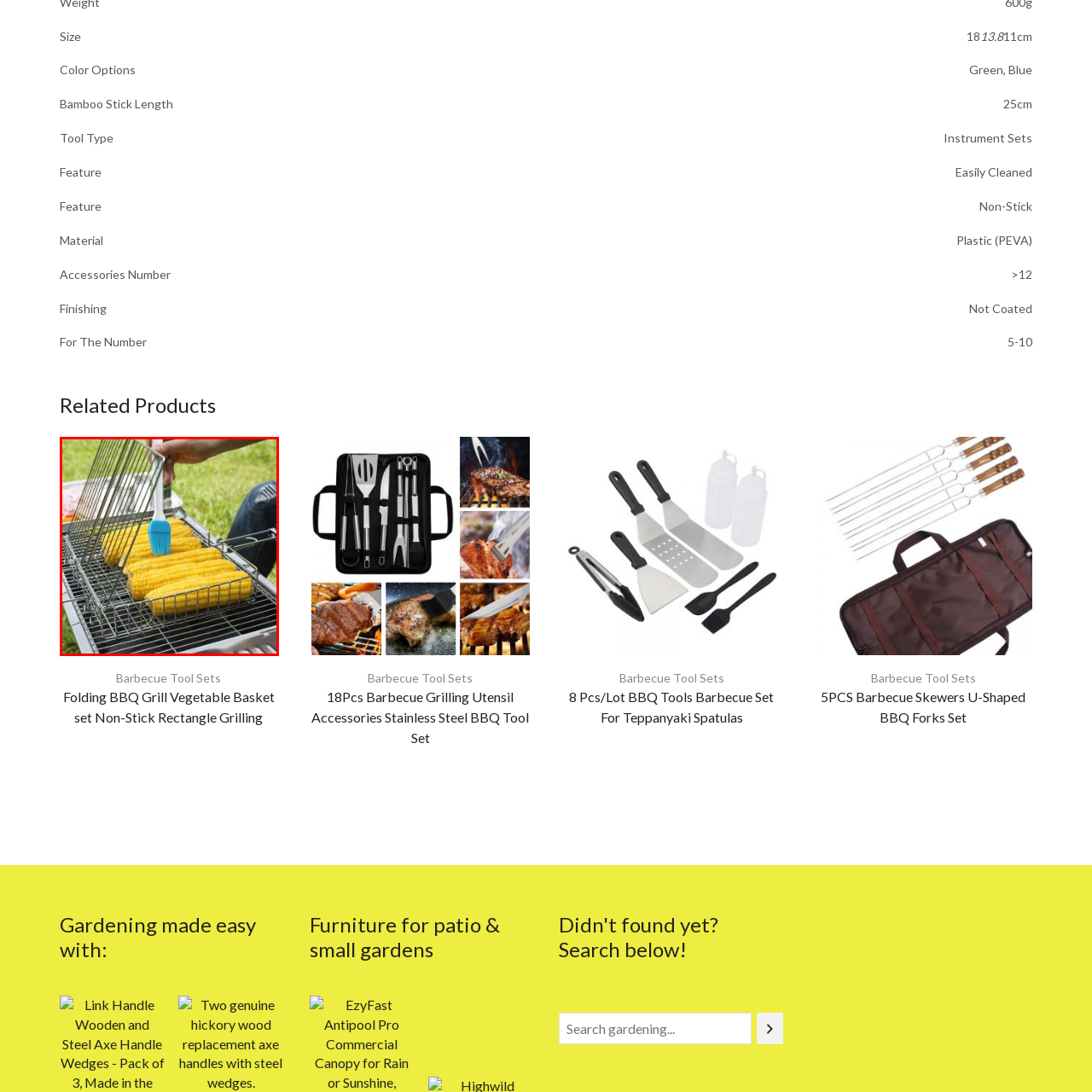Inspect the image within the red box and provide a detailed and thorough answer to the following question: What is the setting of the outdoor grilling scene?

The image shows a lush green lawn in the background, which suggests a relaxed and enjoyable barbecue setting, perfect for social gatherings, indicating that the outdoor grilling scene is taking place on a lawn.